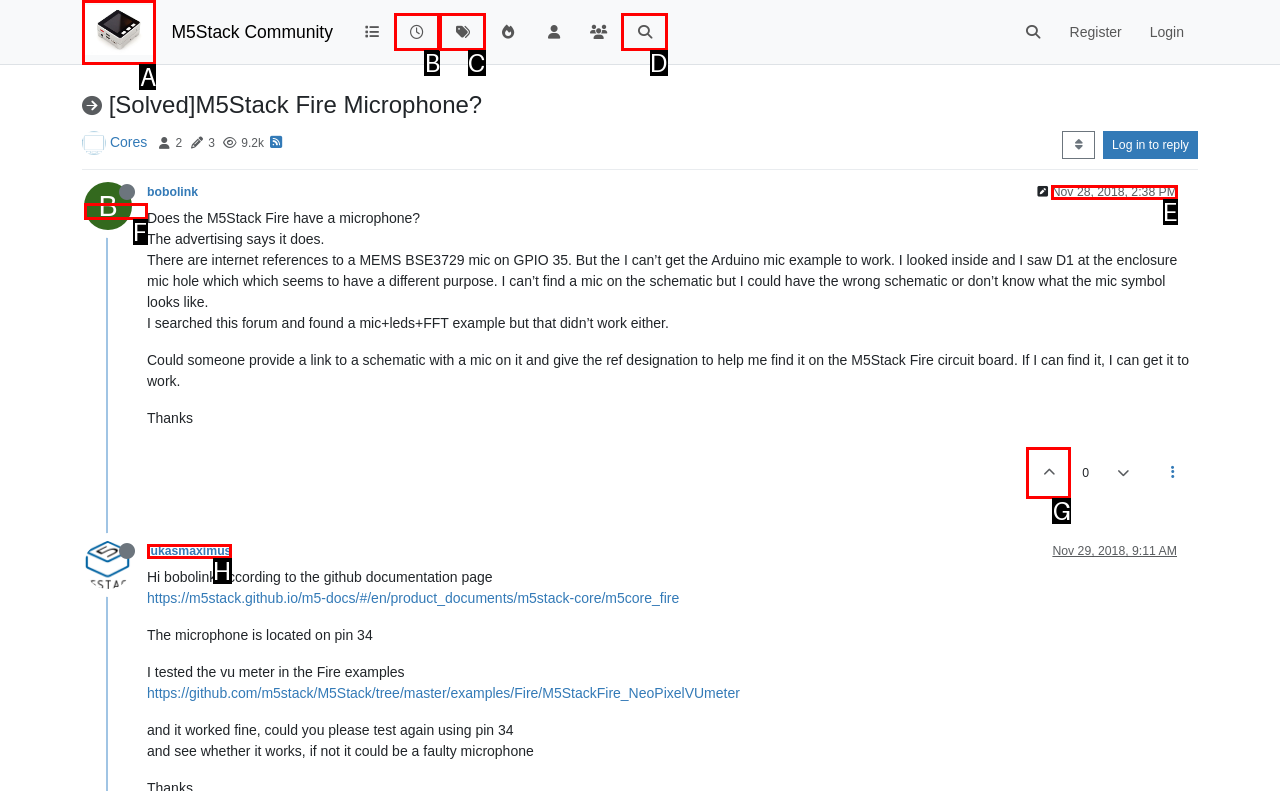Choose the letter that best represents the description: parent_node: M5Stack Community. Answer with the letter of the selected choice directly.

A